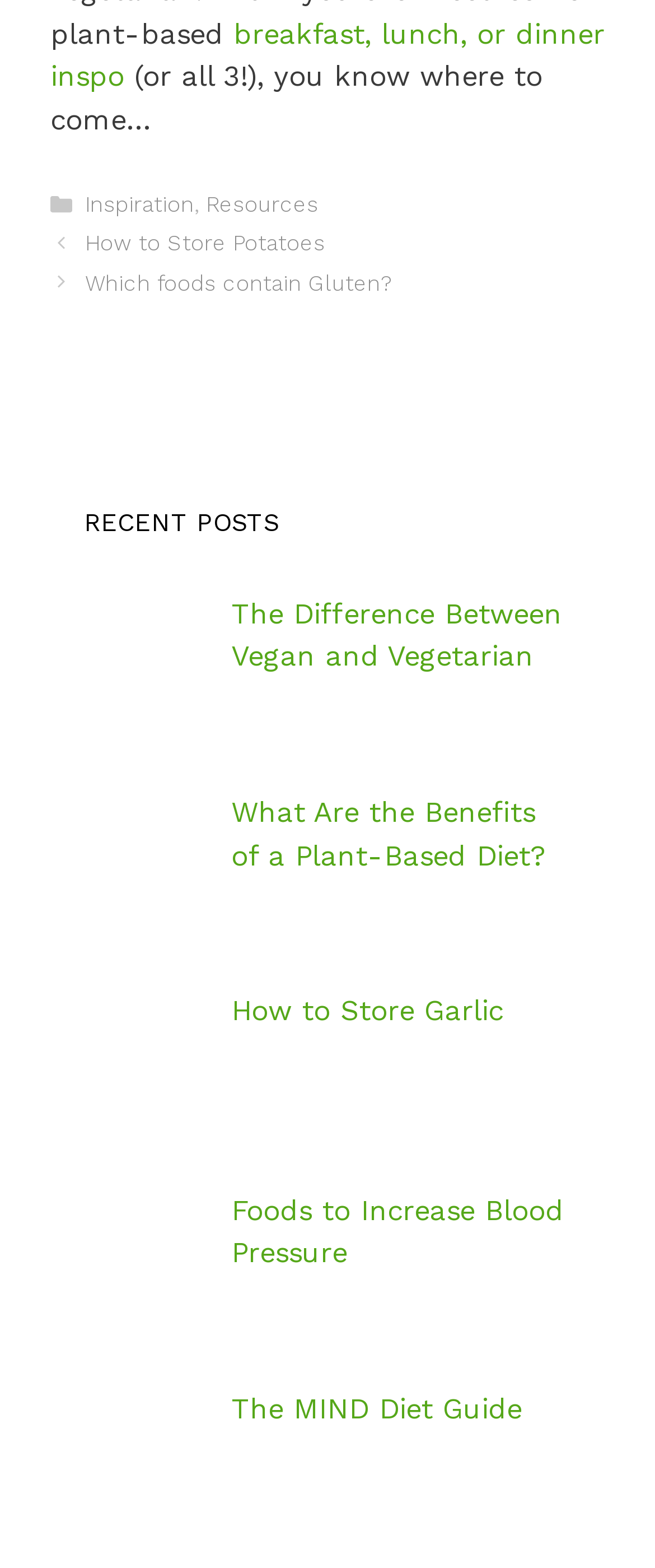What is the category of the first post?
Please use the image to deliver a detailed and complete answer.

The first post is categorized under 'Inspiration' which can be found in the footer section of the webpage, where it says 'Categories: Inspiration, Resources'.